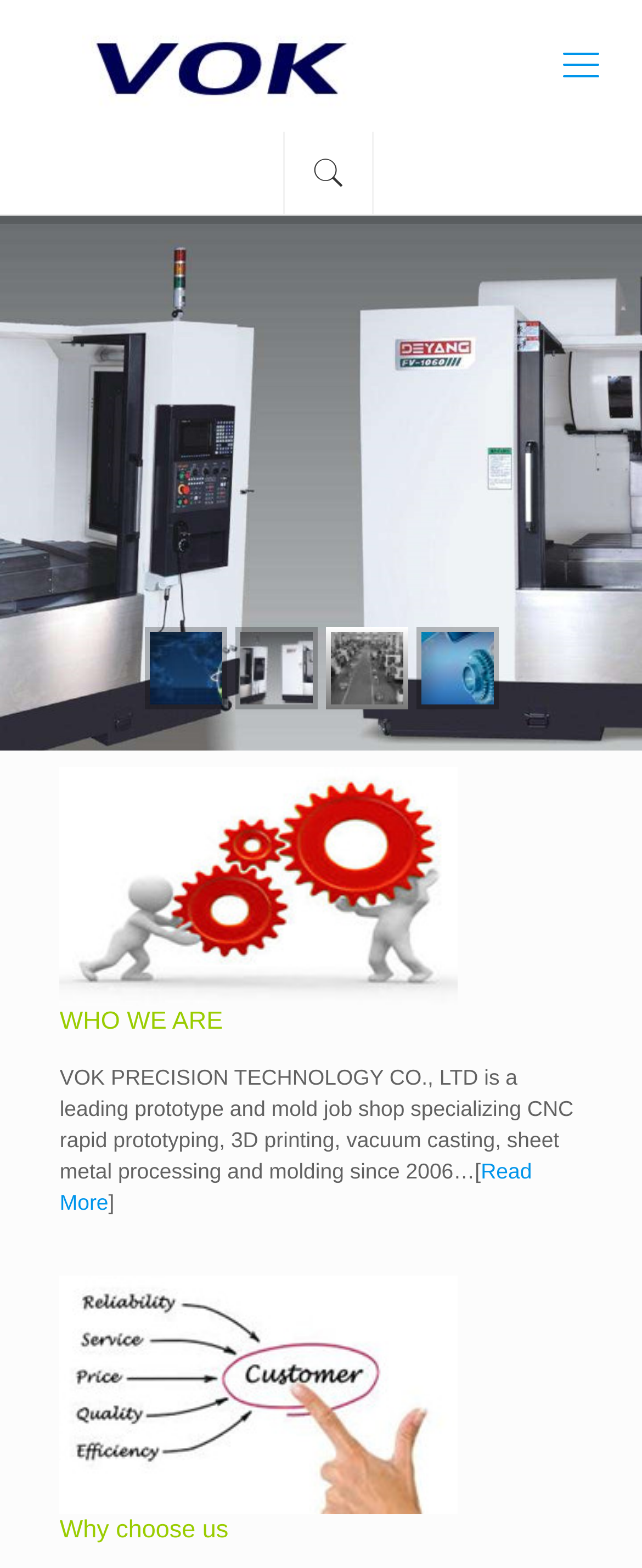Determine the main heading text of the webpage.

VOK Bring Your Idea And Concept Into Reality, Win The Market, Win The World!